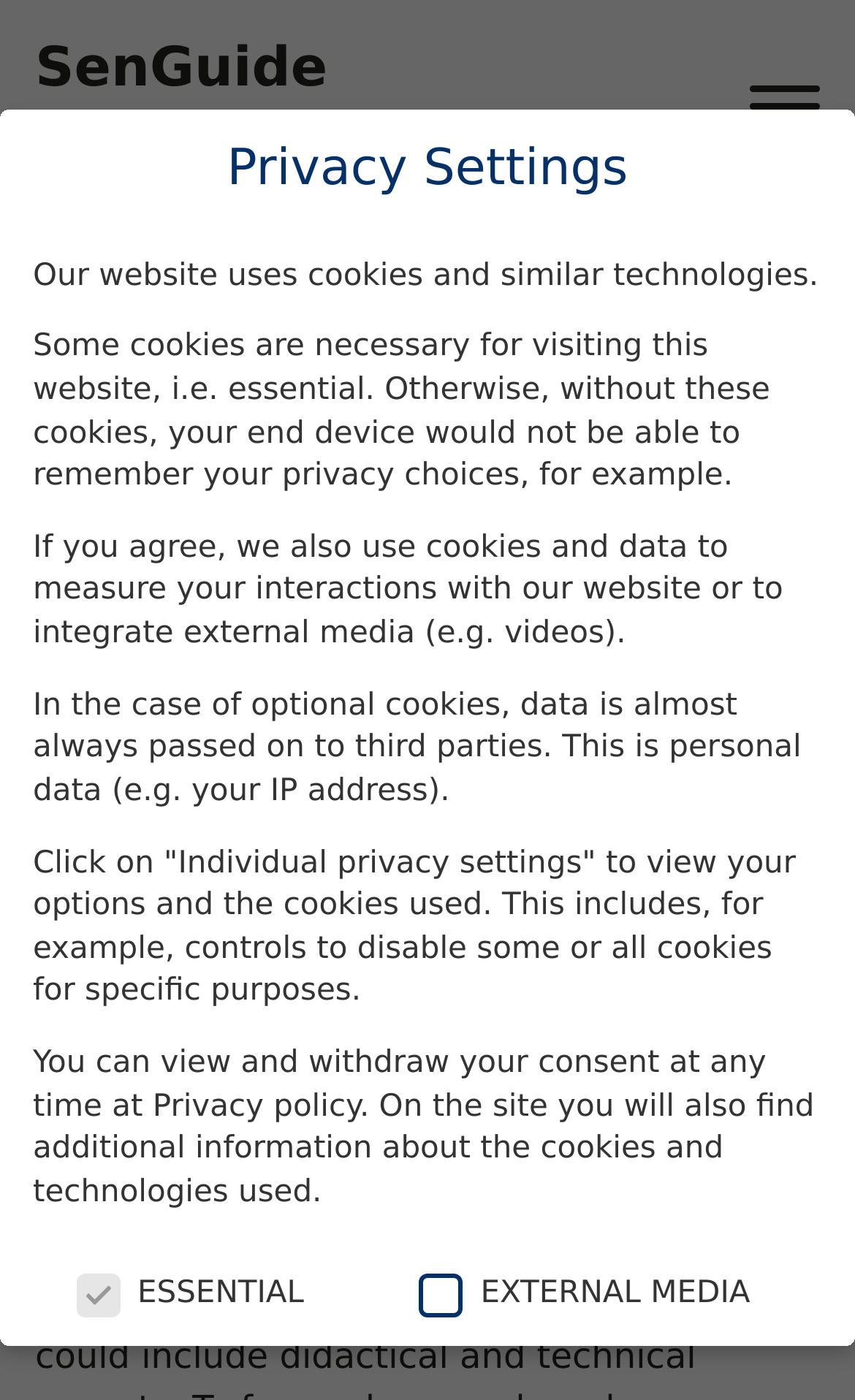Identify and provide the bounding box coordinates of the UI element described: "parent_node: EXTERNAL MEDIA name="cookieGroup[]" value="external_media"". The coordinates should be formatted as [left, top, right, bottom], with each number being a float between 0 and 1.

[0.888, 0.914, 0.921, 0.934]